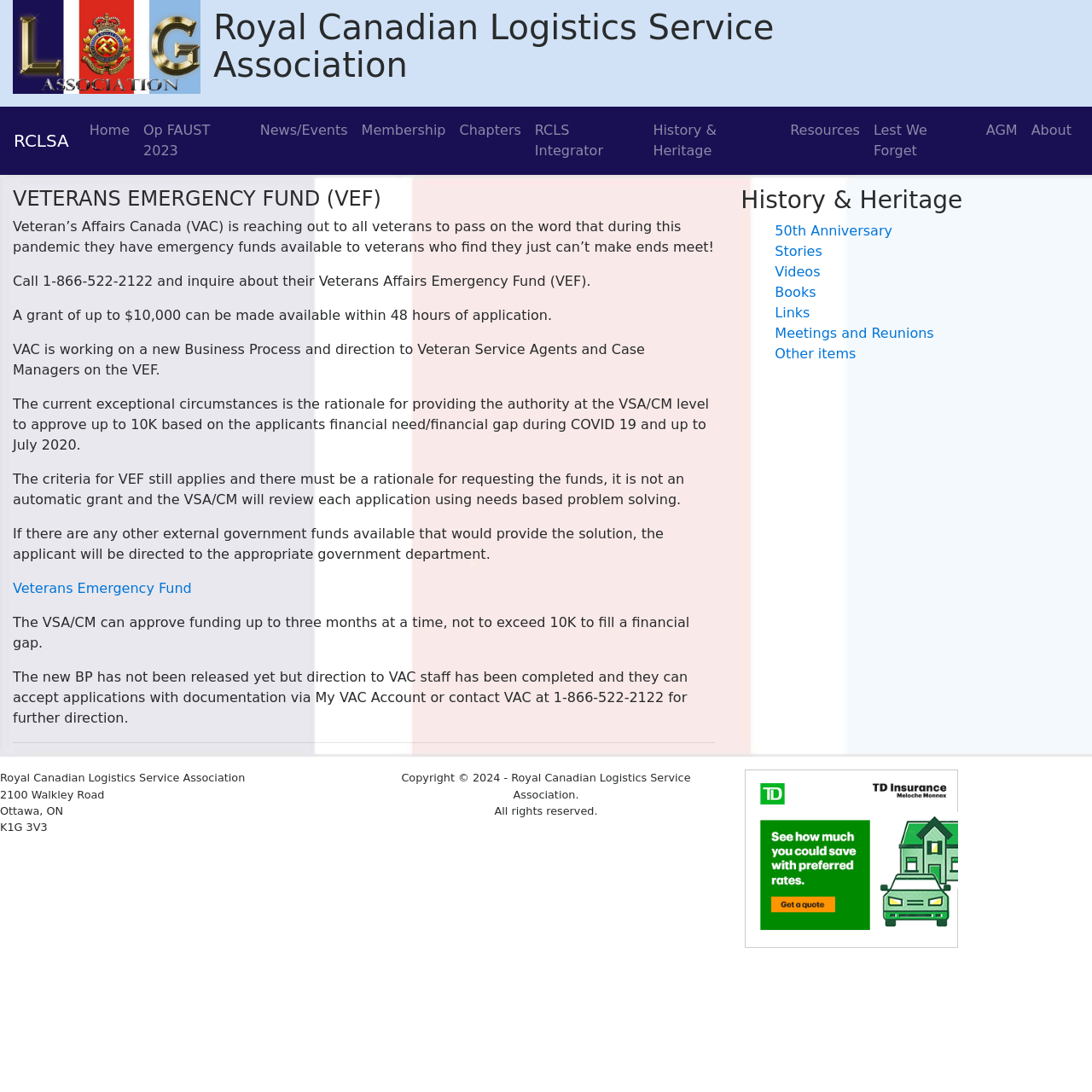Predict the bounding box coordinates of the UI element that matches this description: "News/Events". The coordinates should be in the format [left, top, right, bottom] with each value between 0 and 1.

[0.232, 0.104, 0.325, 0.135]